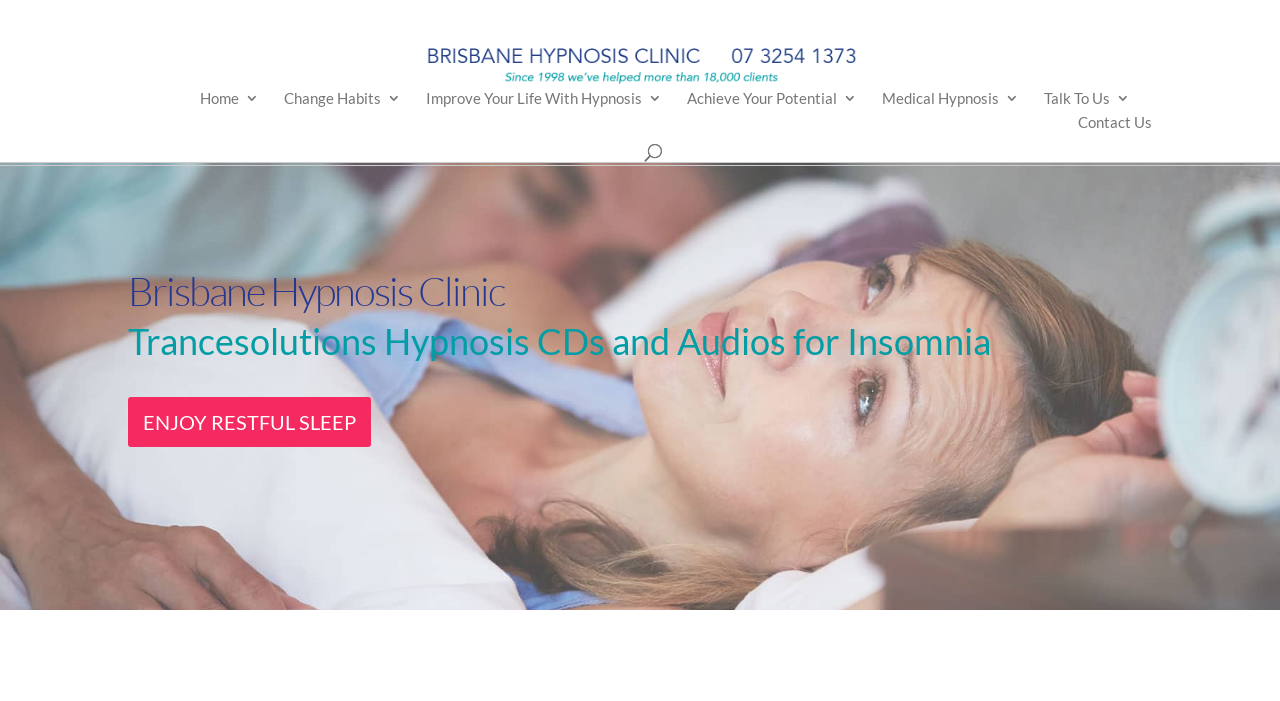Summarize the webpage comprehensively, mentioning all visible components.

The webpage is about Trancesolutions, a hypnosis clinic that offers CDs and MP3s for insomnia. At the top left of the page, there is a link to the Brisbane Hypnosis Clinic, accompanied by an image with the same name. Below this, there is a navigation menu with six links: Home, Change Habits, Improve Your Life With Hypnosis, Achieve Your Potential, Medical Hypnosis, and Talk To Us. To the right of the navigation menu, there is a search box labeled "Search for:".

Further down the page, there is a heading that reads "Brisbane Hypnosis Clinic". Below this heading, there is a paragraph of text that describes Trancesolutions Hypnosis CDs and Audios for Insomnia. To the right of this text, there is a link that reads "ENJOY RESTFUL SLEEP 5".